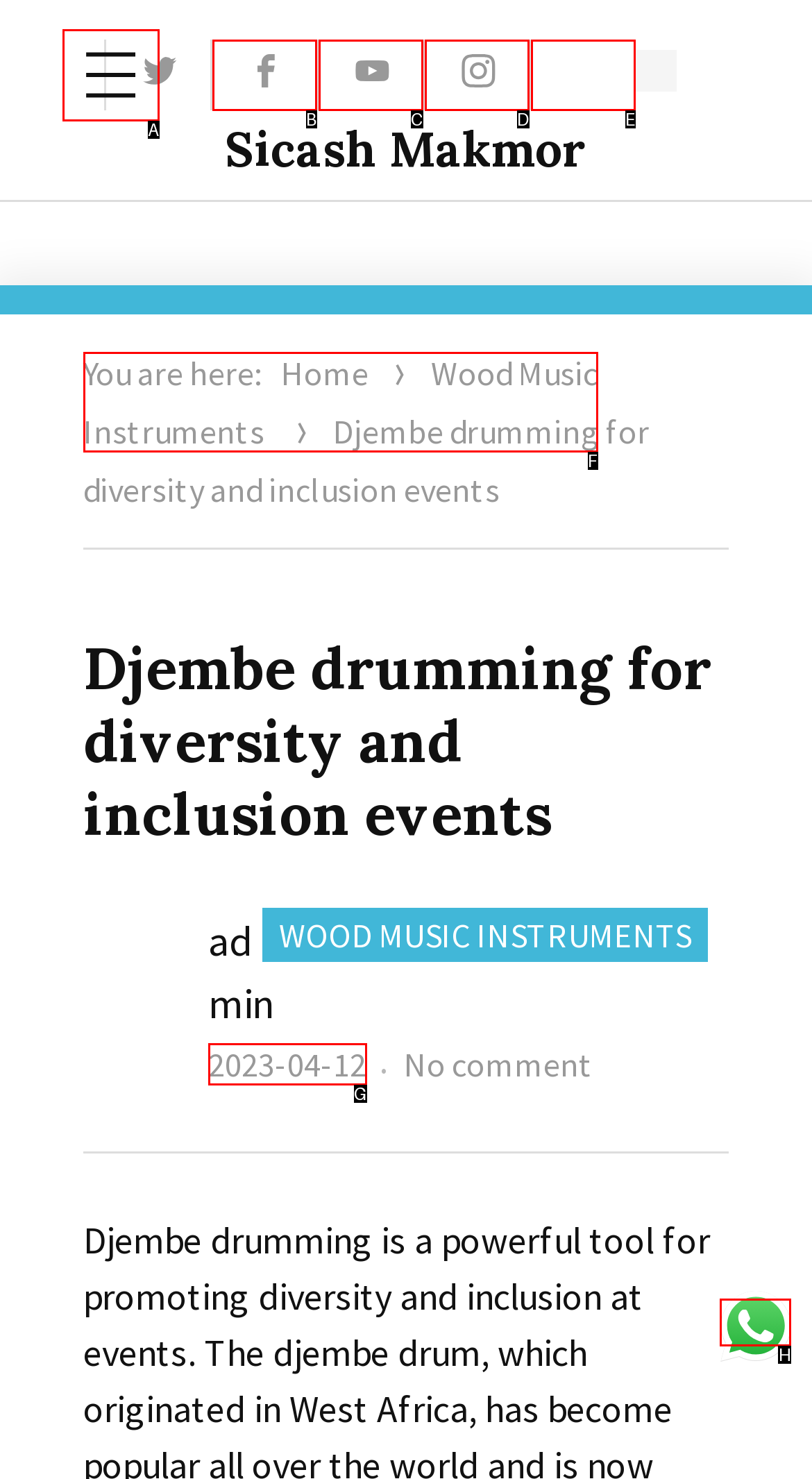Look at the highlighted elements in the screenshot and tell me which letter corresponds to the task: Start WhatsApp chat.

H